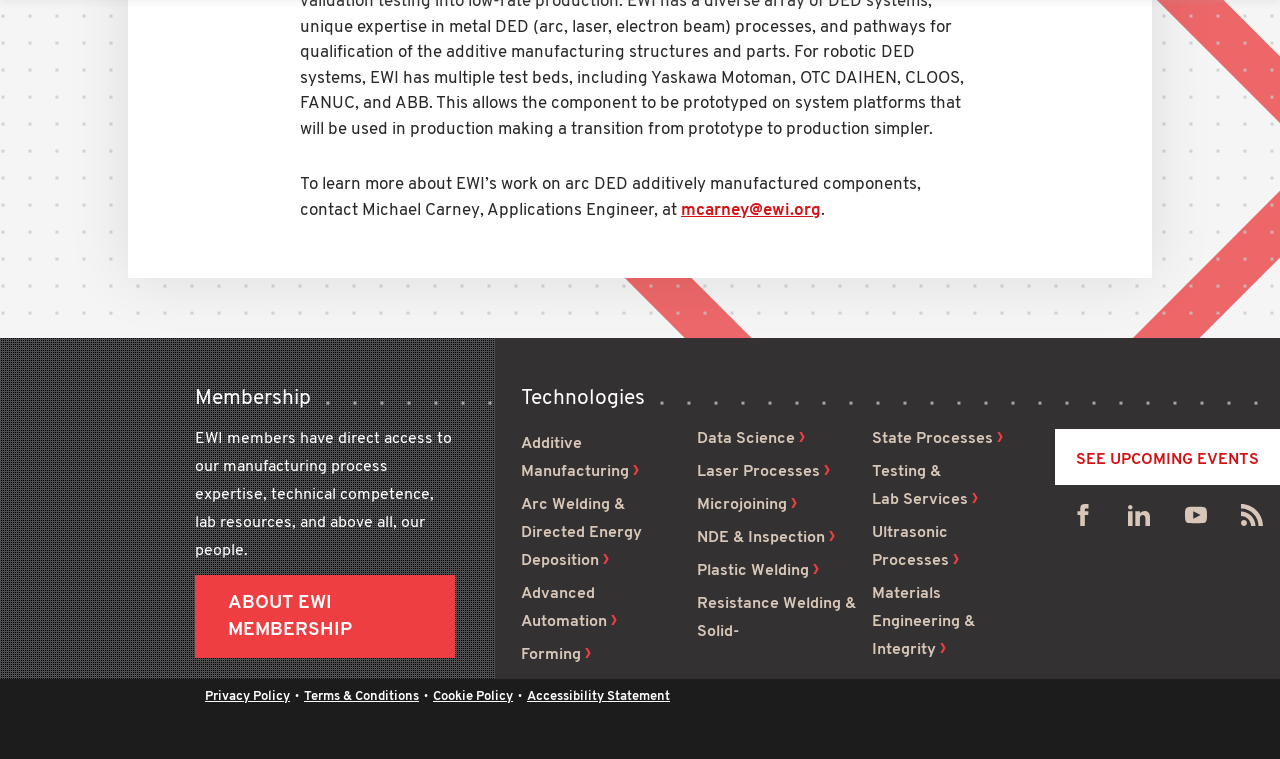Please give the bounding box coordinates of the area that should be clicked to fulfill the following instruction: "Visit EWI's Facebook page". The coordinates should be in the format of four float numbers from 0 to 1, i.e., [left, top, right, bottom].

[0.838, 0.665, 0.855, 0.707]